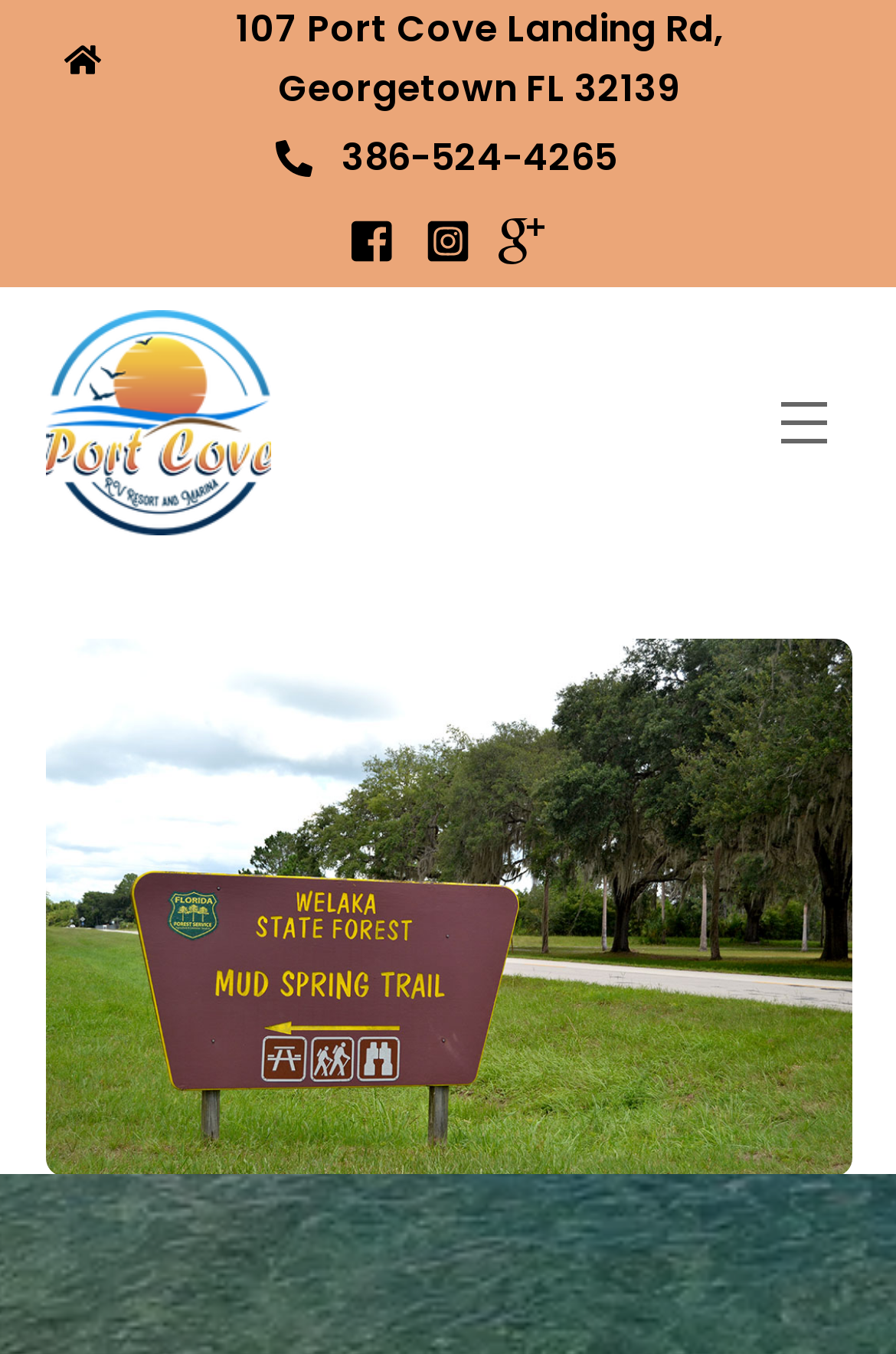What is the address of Port Cove RV Resort?
Using the information from the image, provide a comprehensive answer to the question.

I found the address by looking at the StaticText element with the bounding box coordinates [0.263, 0.002, 0.807, 0.086], which contains the text '107 Port Cove Landing Rd, Georgetown FL 32139'.